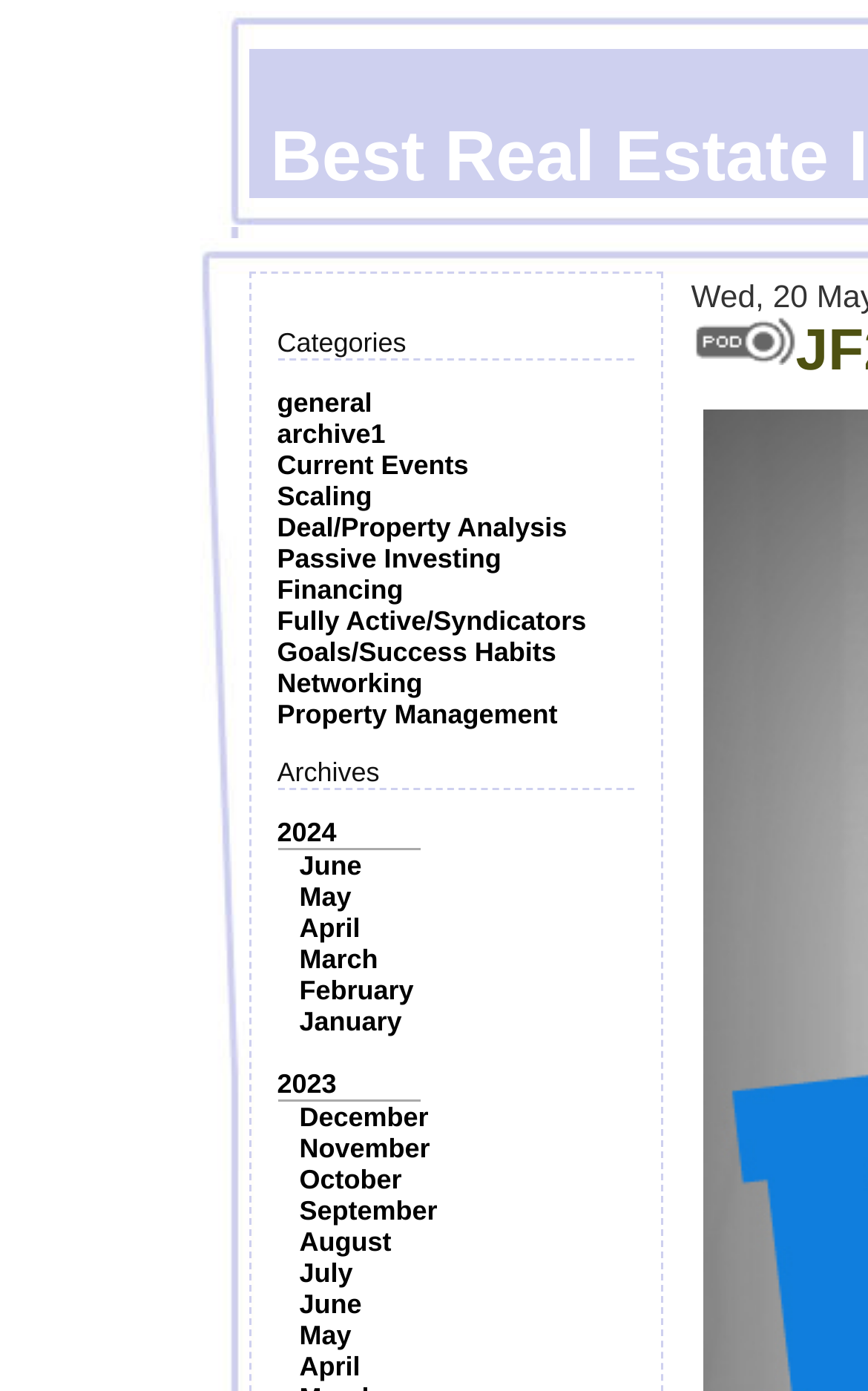Please identify the bounding box coordinates of the element I need to click to follow this instruction: "Browse posts from June".

[0.345, 0.611, 0.417, 0.634]